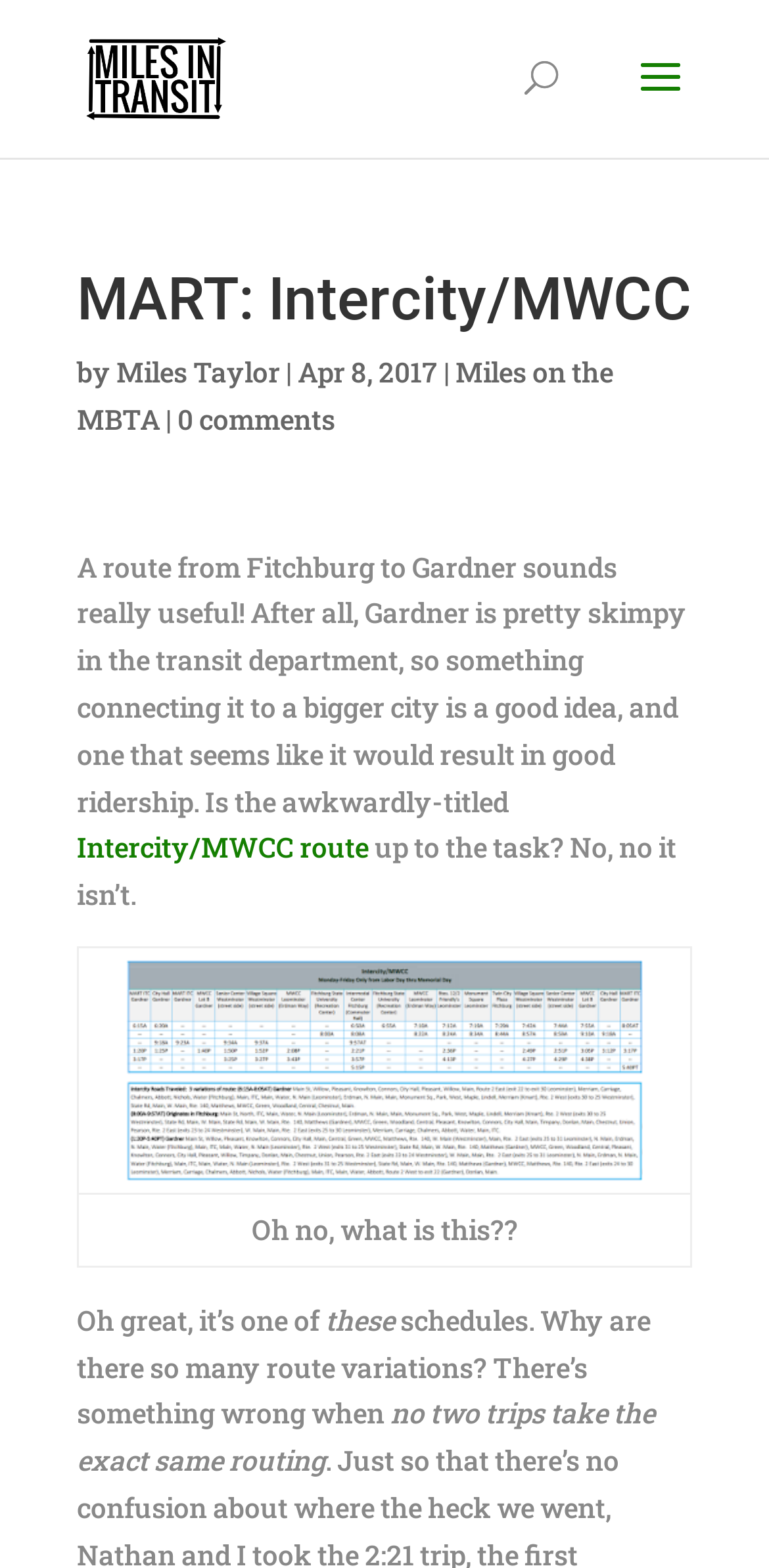Find the coordinates for the bounding box of the element with this description: "alt="Miles in Transit"".

[0.108, 0.036, 0.298, 0.06]